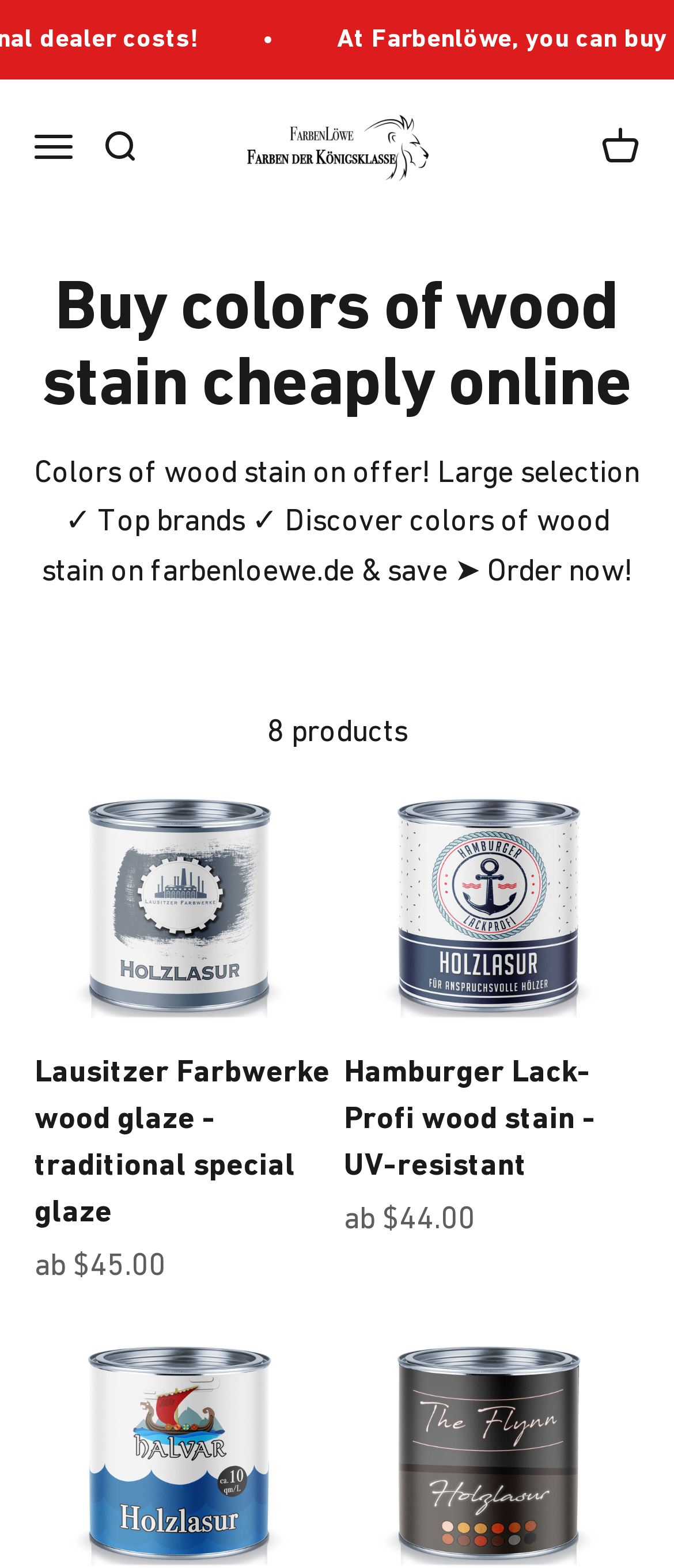Please find the main title text of this webpage.

Buy colors of wood stain cheaply online